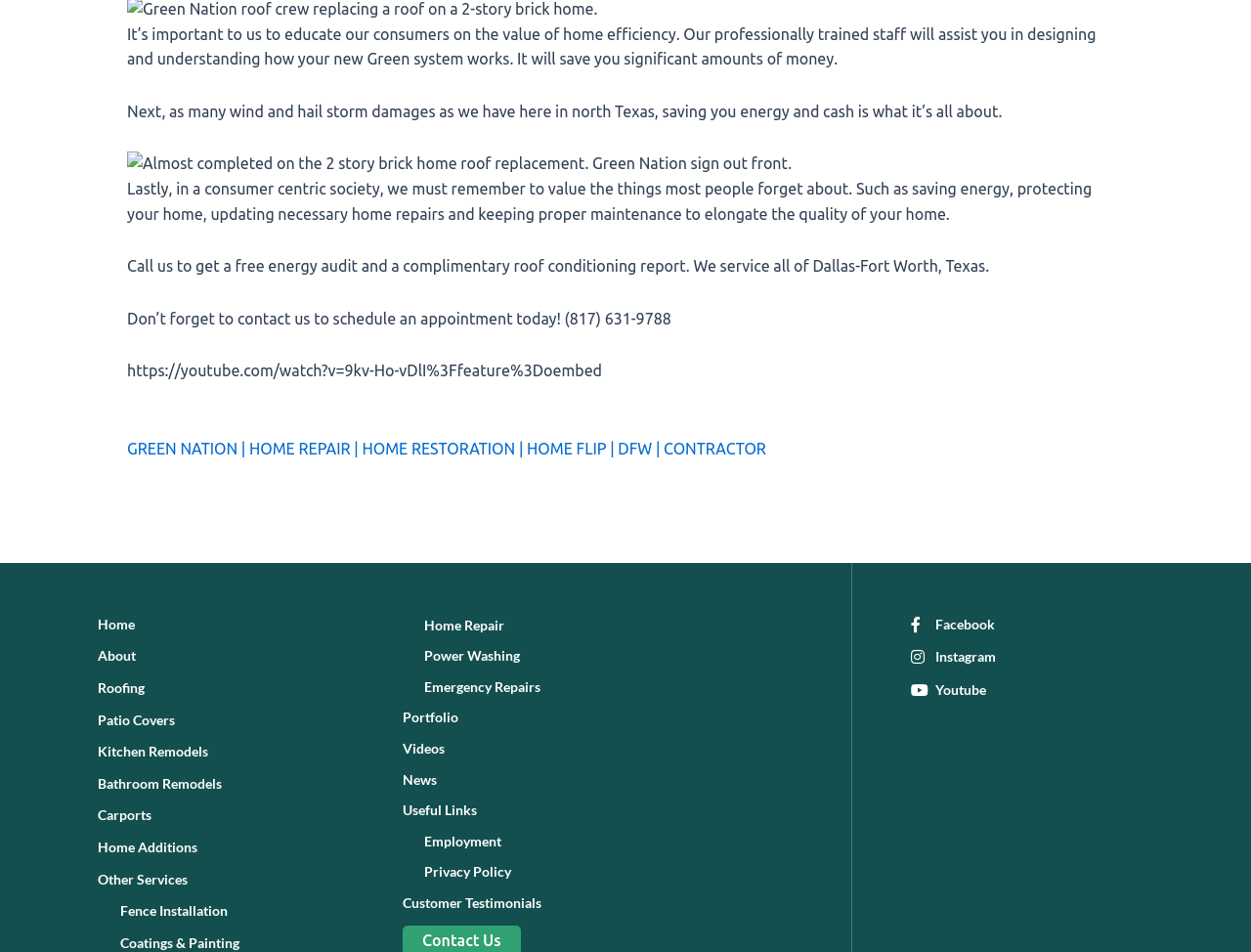What is the purpose of the free energy audit?
Could you answer the question in a detailed manner, providing as much information as possible?

The free energy audit is mentioned as a service offered by Green Nation, and based on the surrounding text, it seems that the purpose of this audit is to help consumers save energy and cash.